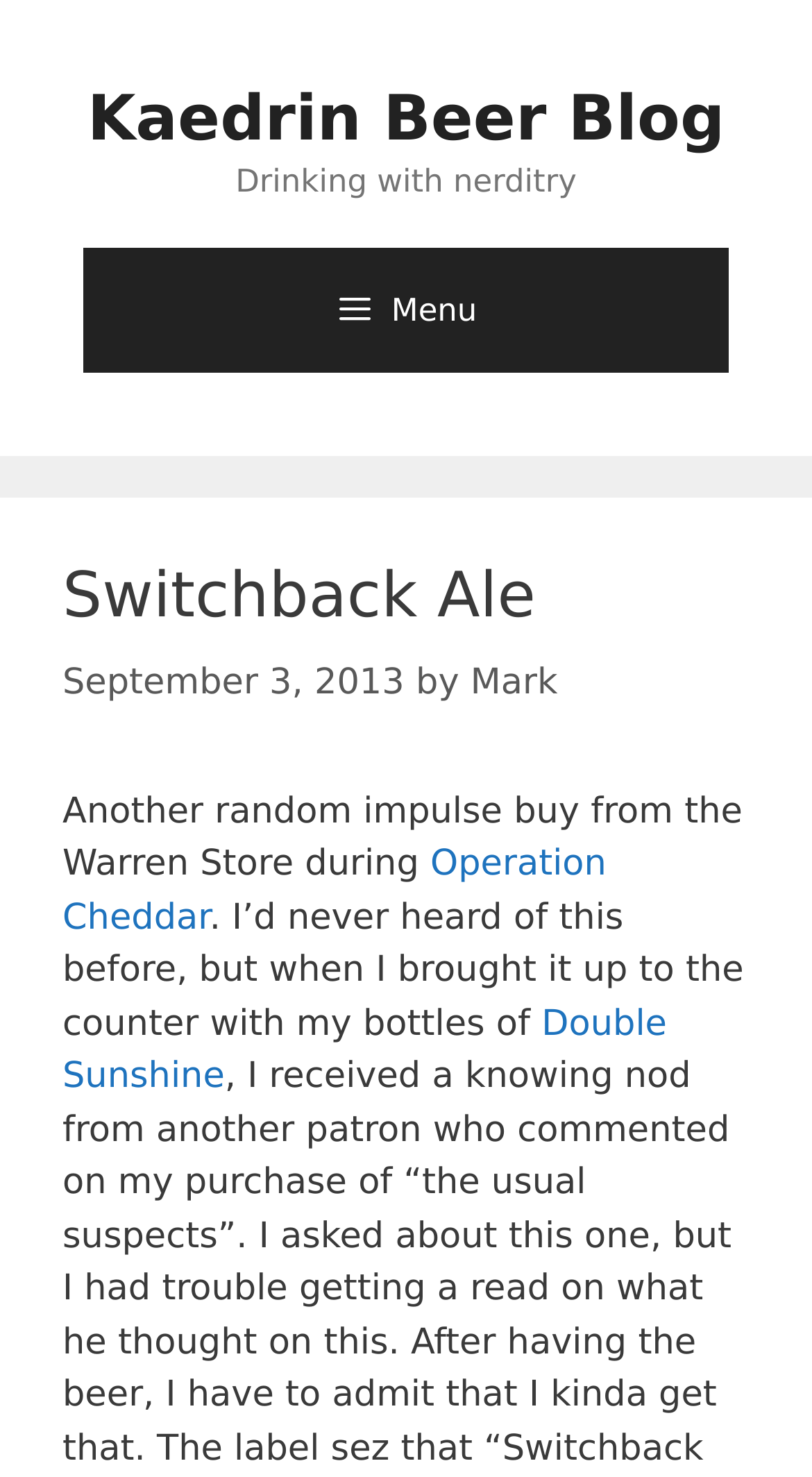Give the bounding box coordinates for the element described by: "Double Sunshine".

[0.077, 0.679, 0.821, 0.743]